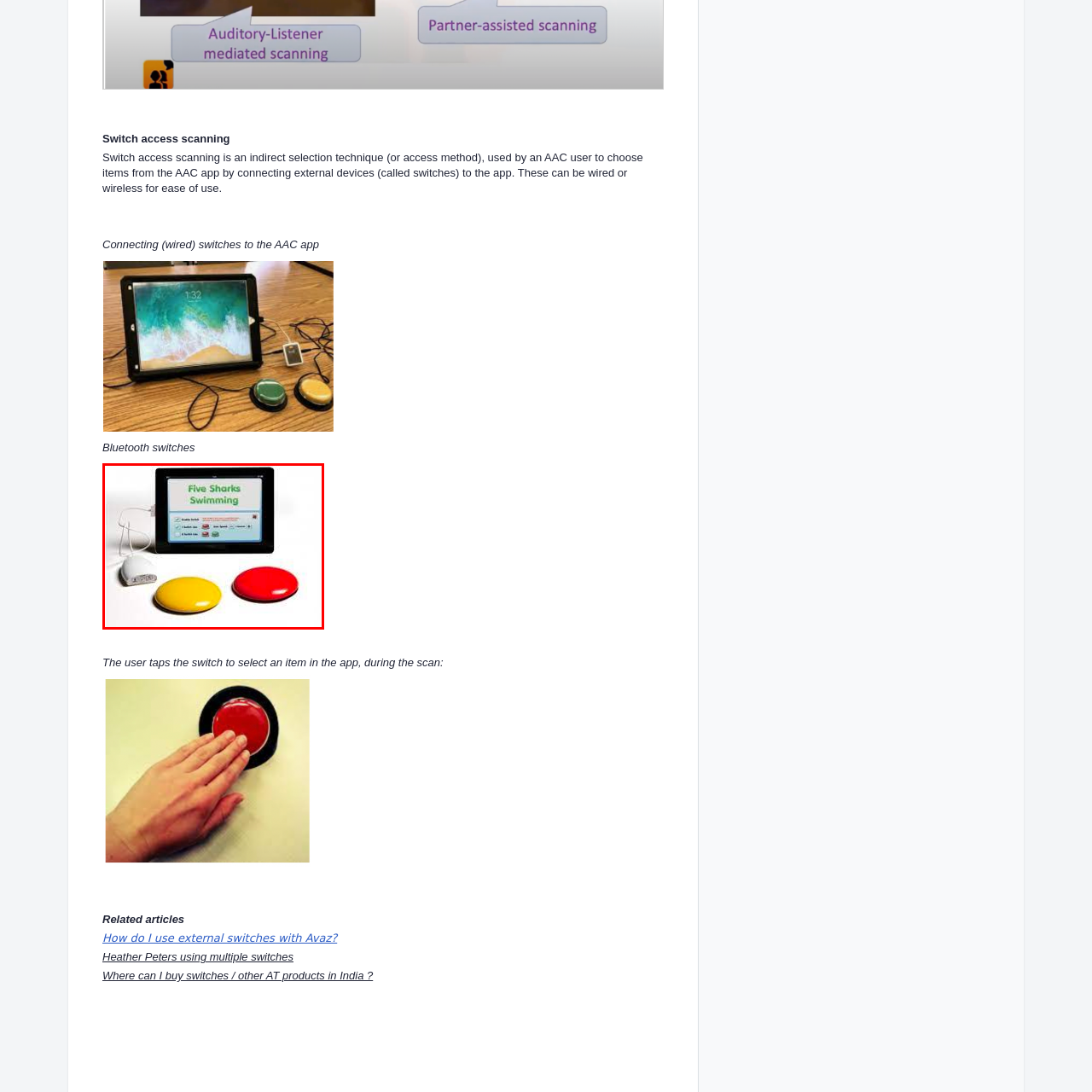What is the purpose of the two colorful switches?
Please carefully analyze the image highlighted by the red bounding box and give a thorough response based on the visual information contained within that section.

The two colorful switches, a yellow button on the left and a red button on the right, are connected and part of a switch access scanning setup, which allows users, particularly those who rely on augmentative and alternative communication (AAC), to engage with the app by pressing the switches to select items.